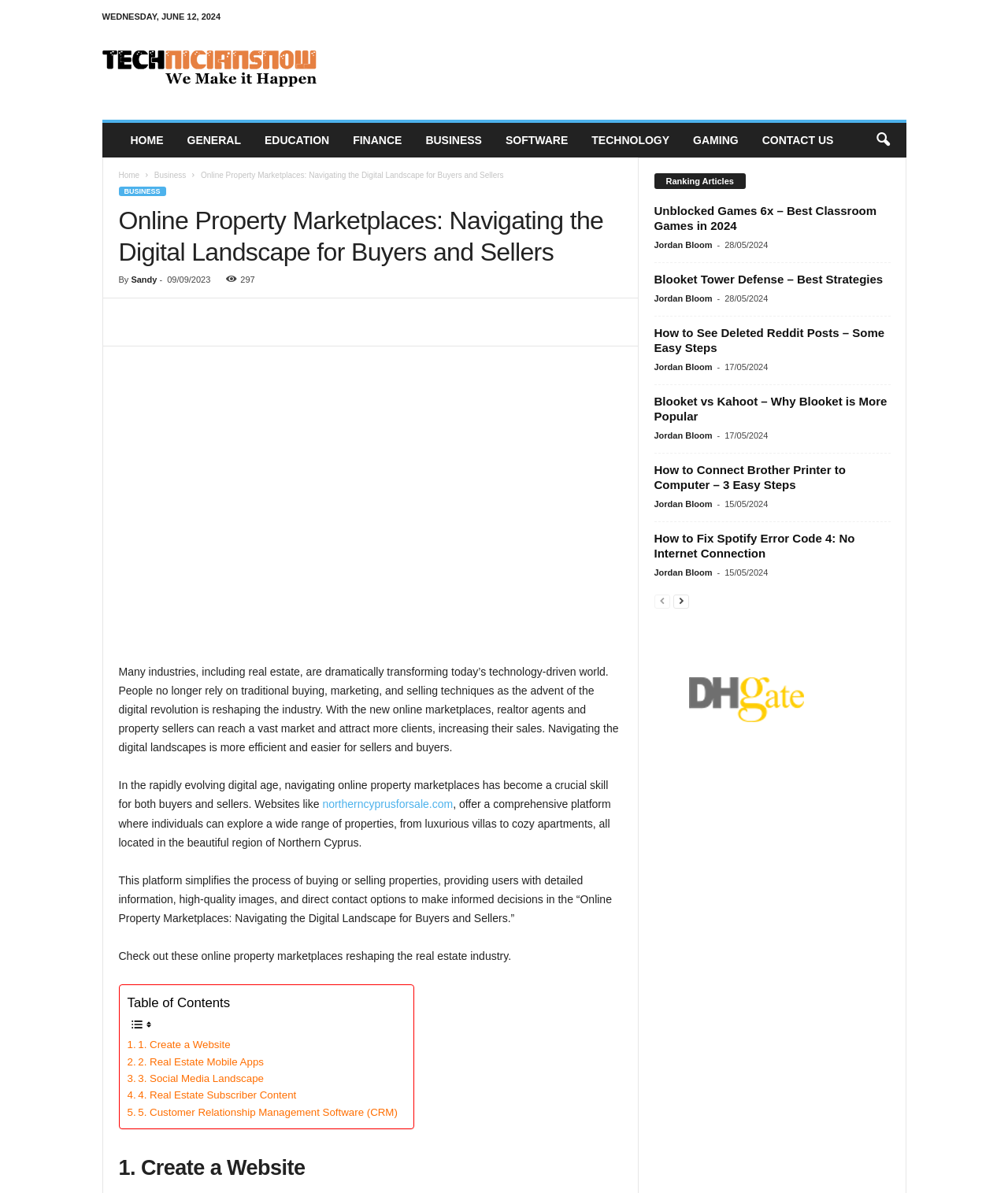What is the category of the article 'Unblocked Games 6x – Best Classroom Games in 2024'?
Based on the screenshot, answer the question with a single word or phrase.

Ranking Articles